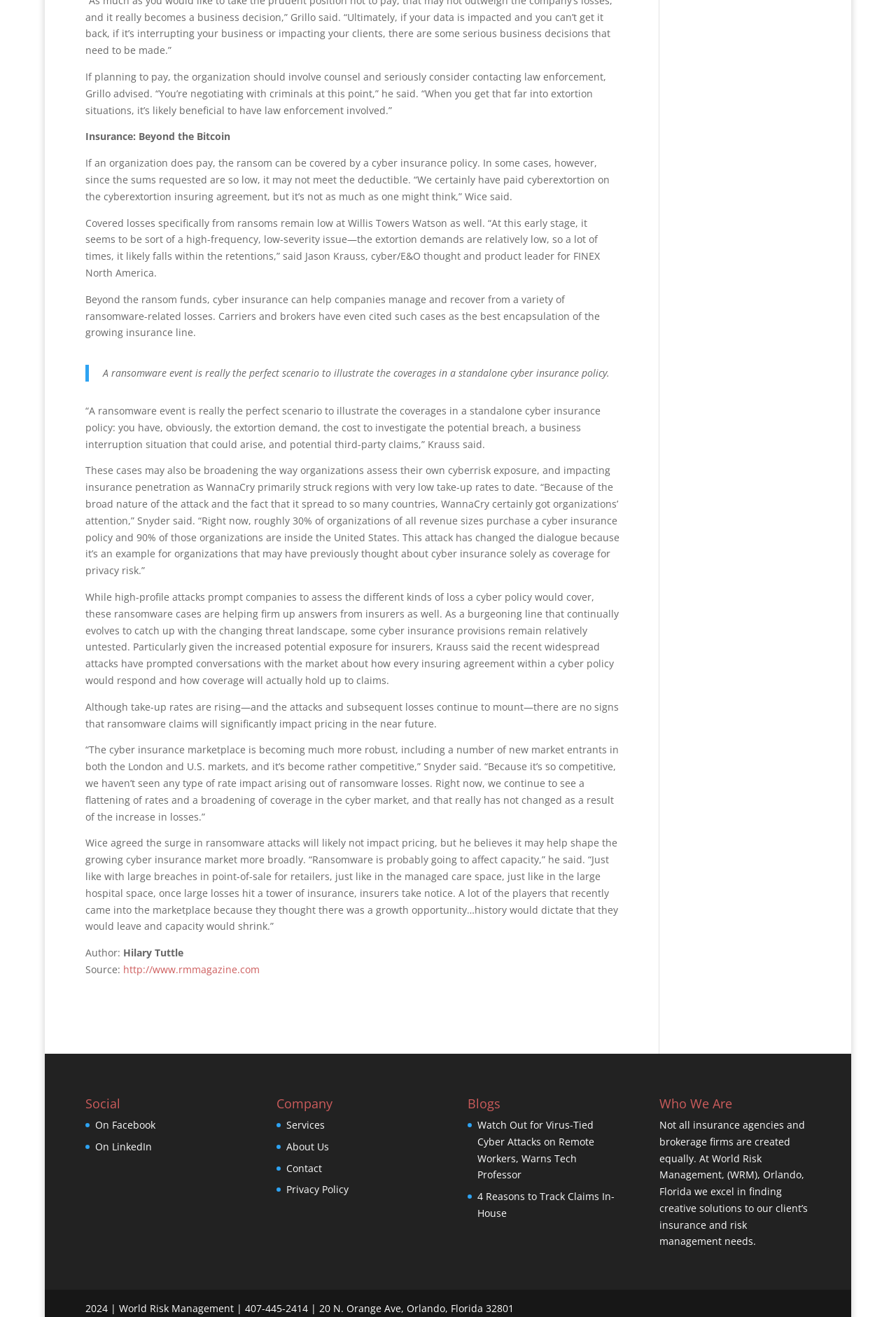Pinpoint the bounding box coordinates of the element you need to click to execute the following instruction: "Click on 'On Facebook'". The bounding box should be represented by four float numbers between 0 and 1, in the format [left, top, right, bottom].

[0.106, 0.849, 0.173, 0.859]